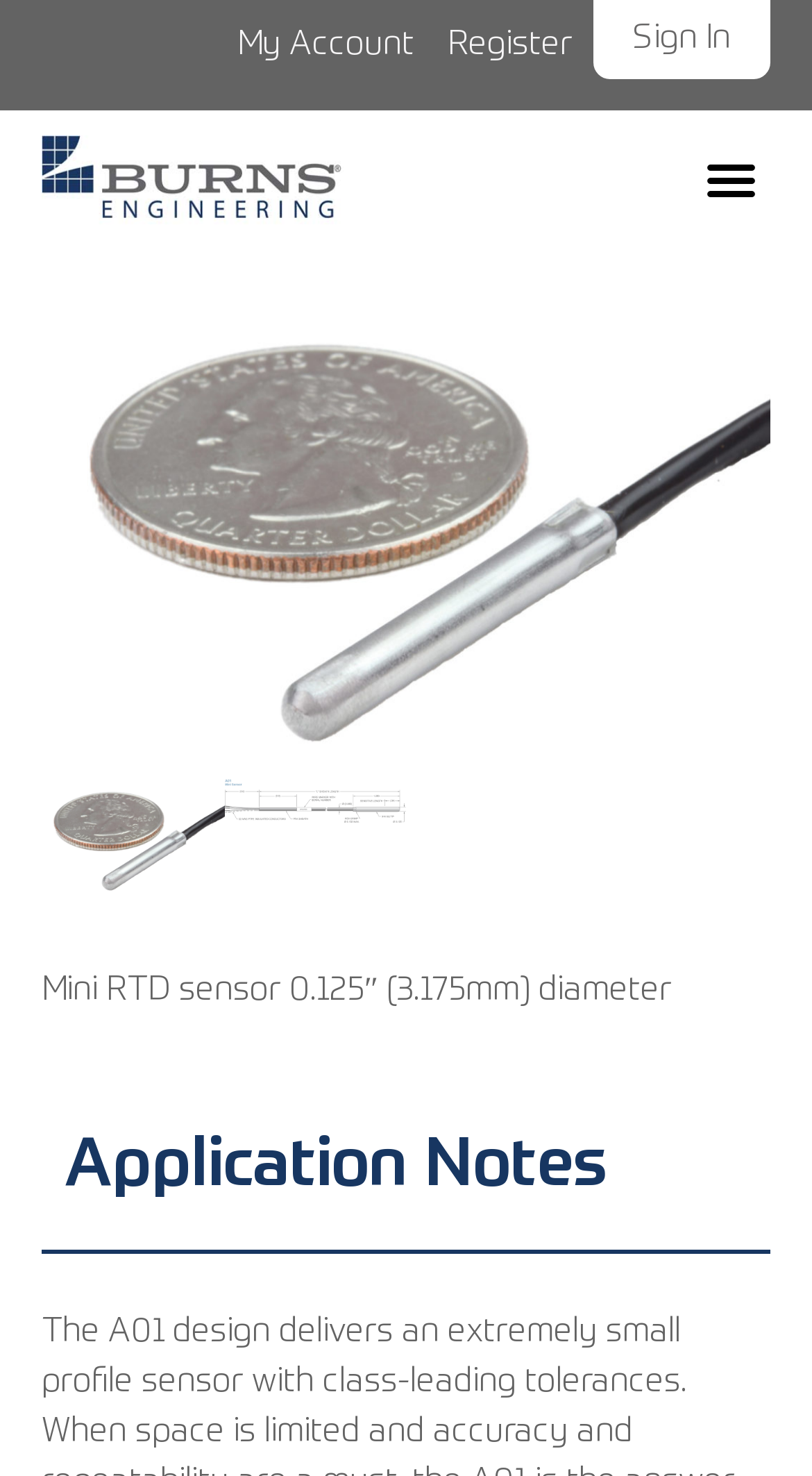Answer the question in one word or a short phrase:
What is the orientation of the tab list?

Horizontal